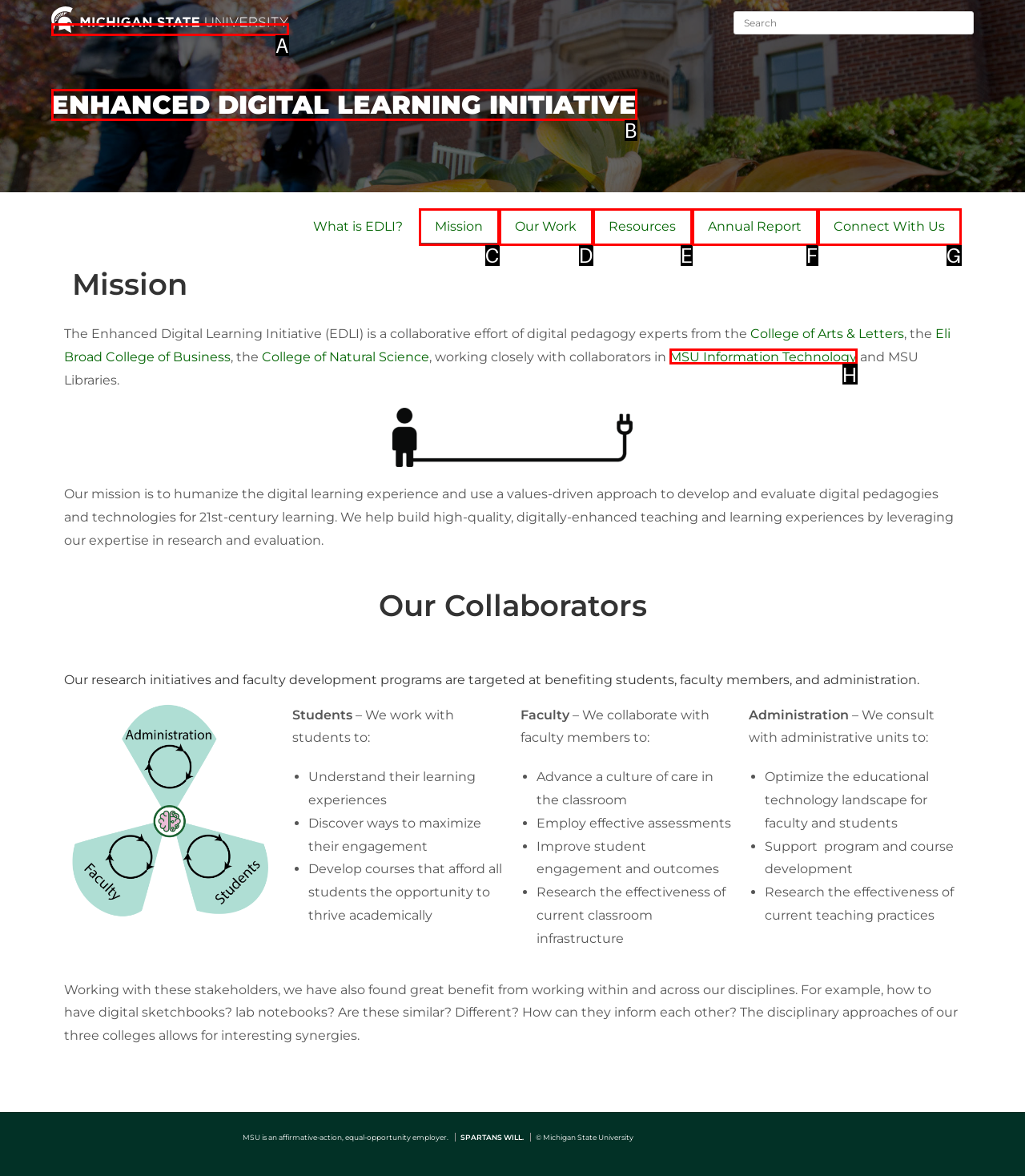Select the appropriate option that fits: MSU Information Technology
Reply with the letter of the correct choice.

H